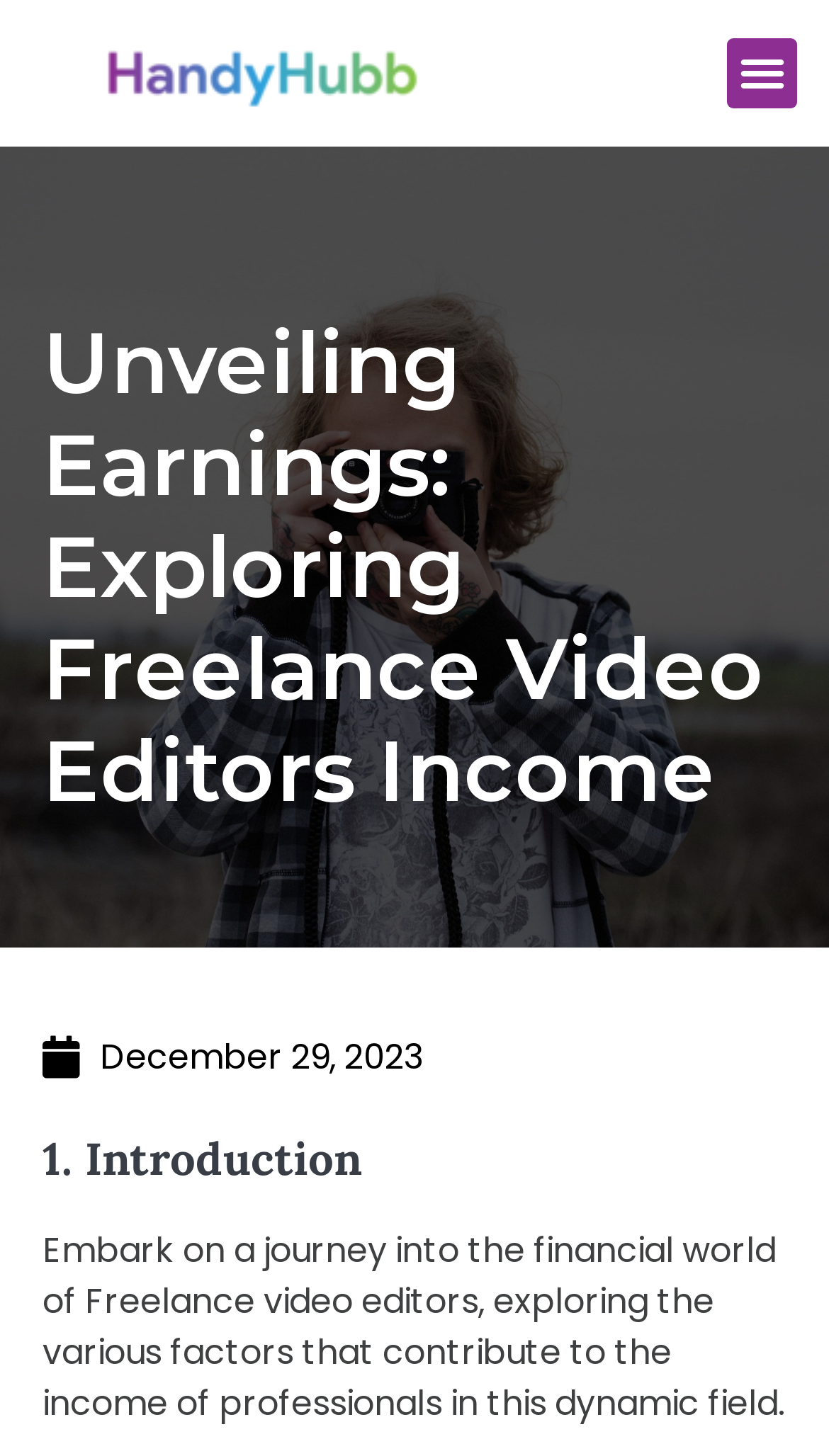Please determine the bounding box coordinates for the UI element described here. Use the format (top-left x, top-left y, bottom-right x, bottom-right y) with values bounded between 0 and 1: December 29, 2023

[0.051, 0.709, 0.51, 0.744]